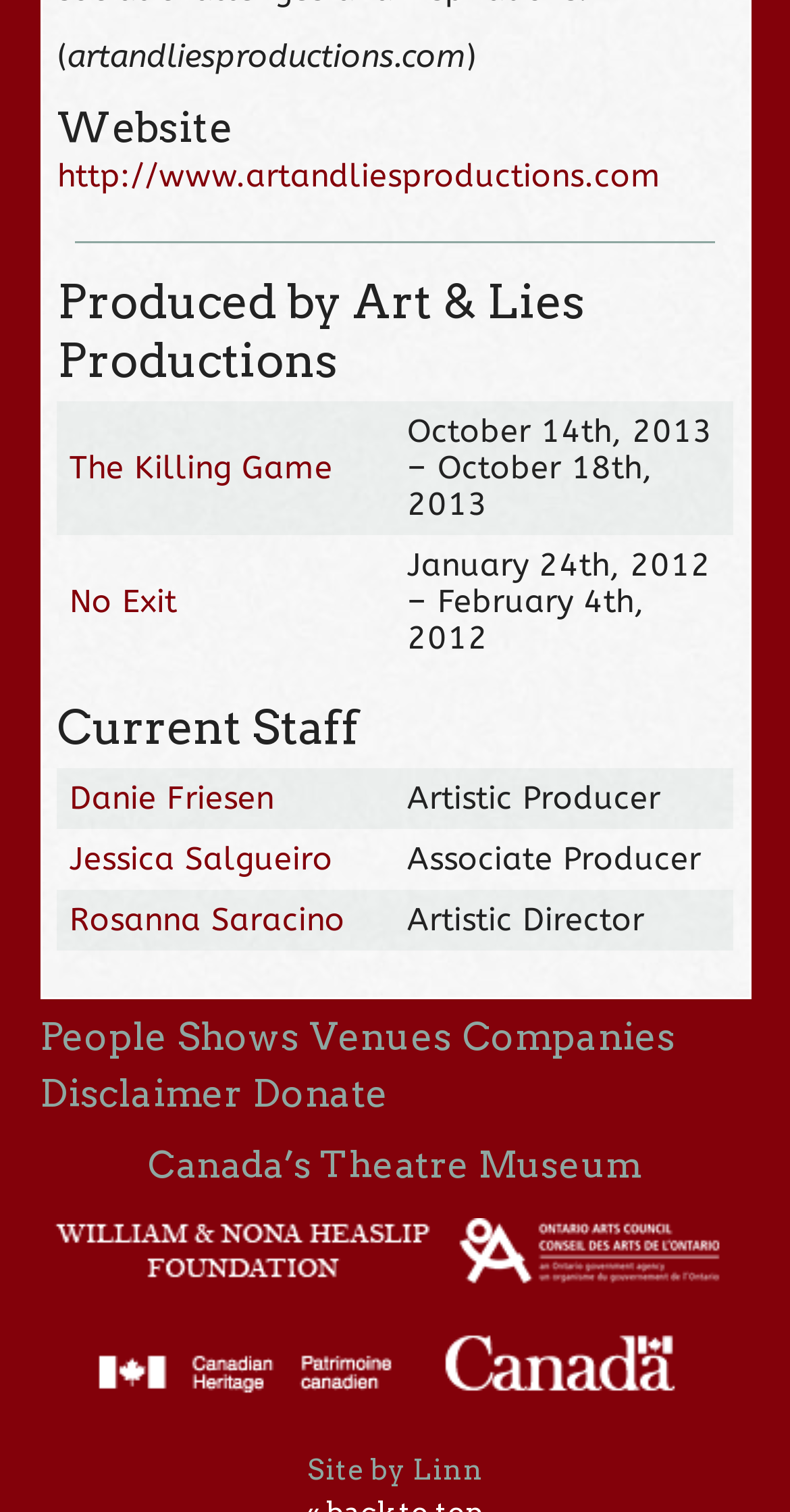Extract the bounding box coordinates for the UI element described by the text: "Companies". The coordinates should be in the form of [left, top, right, bottom] with values between 0 and 1.

[0.585, 0.67, 0.854, 0.701]